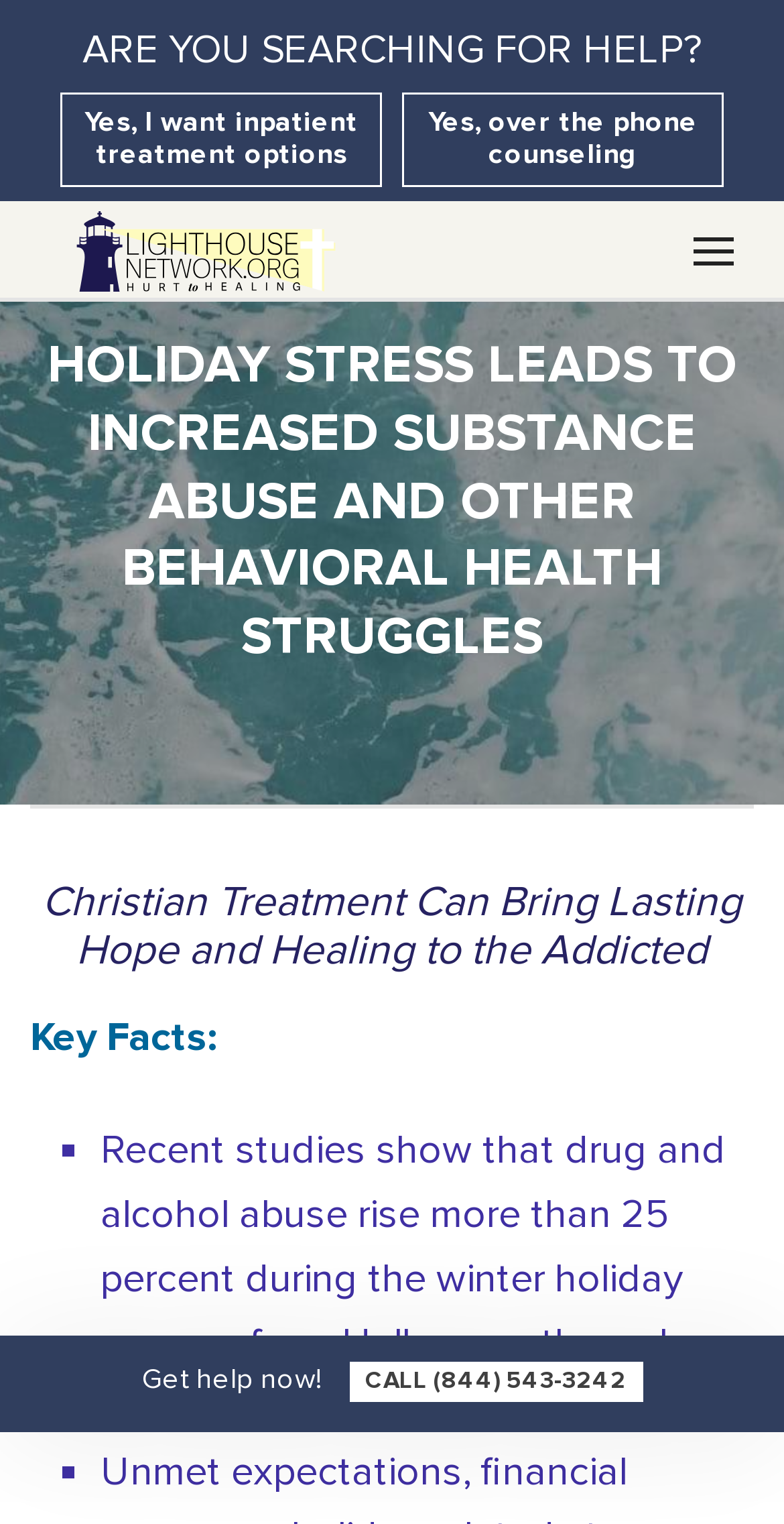What is the phone number to call for help?
Please describe in detail the information shown in the image to answer the question.

According to the webpage's content, specifically the link 'CALL (844) 543-3242', the phone number to call for help is (844) 543-3242.